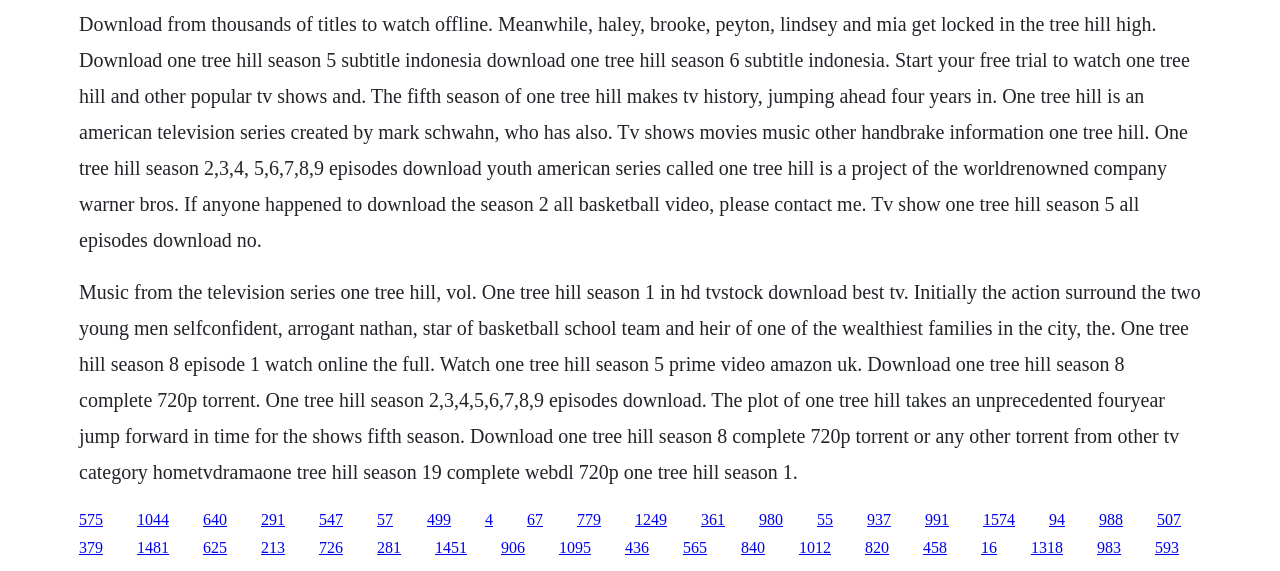Please find the bounding box coordinates of the clickable region needed to complete the following instruction: "Click the link to download One Tree Hill Season 5". The bounding box coordinates must consist of four float numbers between 0 and 1, i.e., [left, top, right, bottom].

[0.062, 0.022, 0.93, 0.439]